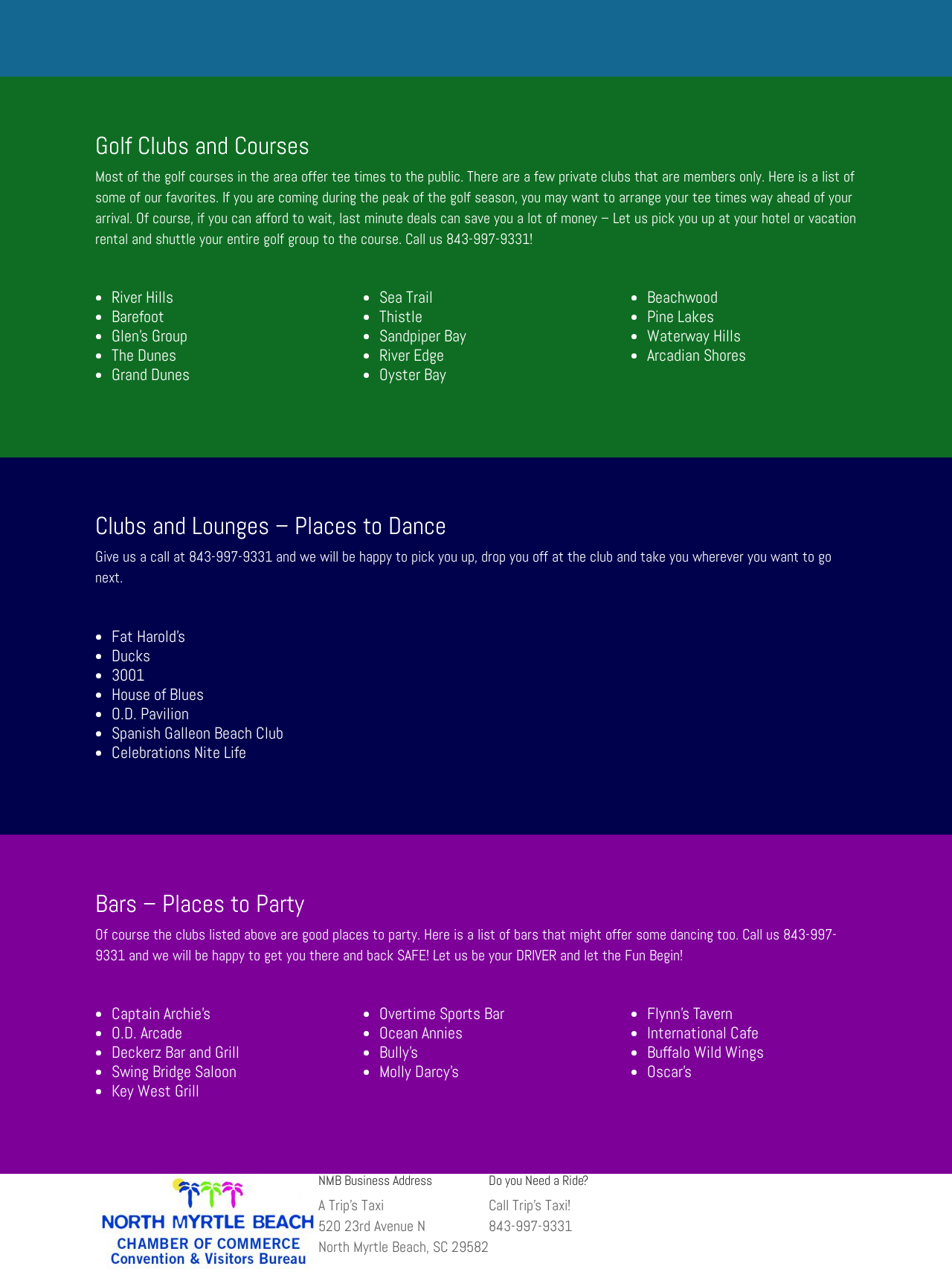Please provide the bounding box coordinates for the element that needs to be clicked to perform the instruction: "View NMB Business Address". The coordinates must consist of four float numbers between 0 and 1, formatted as [left, top, right, bottom].

[0.334, 0.94, 0.403, 0.955]